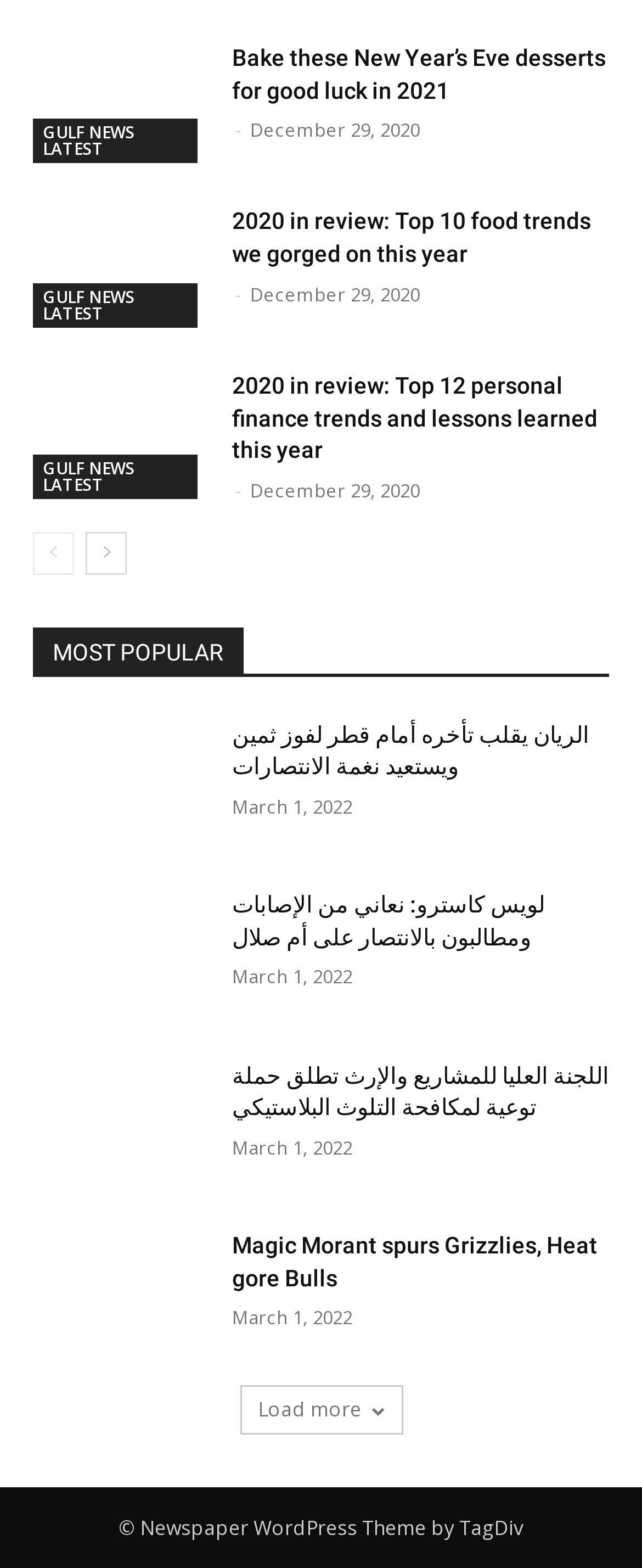Determine the bounding box coordinates of the clickable element to achieve the following action: 'Go to the next page'. Provide the coordinates as four float values between 0 and 1, formatted as [left, top, right, bottom].

[0.133, 0.339, 0.197, 0.366]